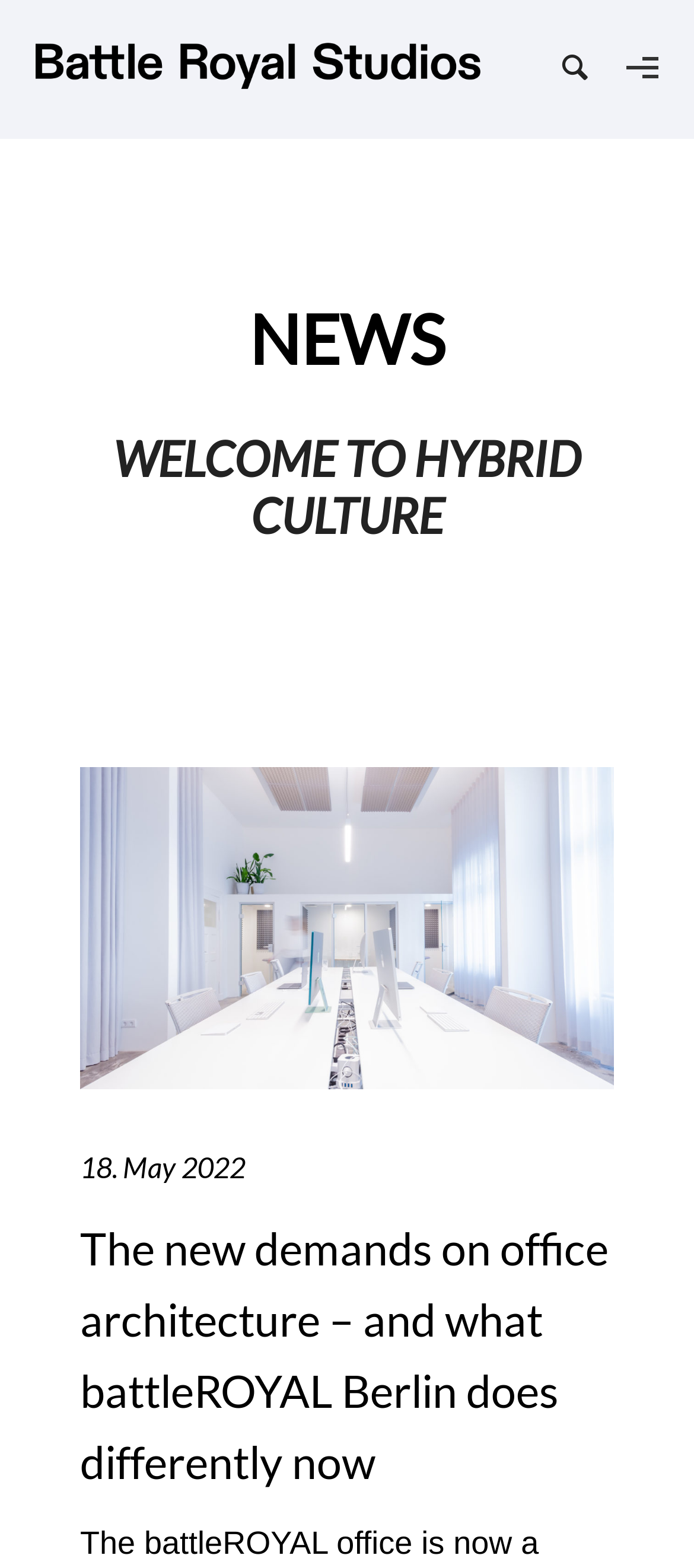Identify and provide the bounding box coordinates of the UI element described: "alt="New Office Hybrid Space"". The coordinates should be formatted as [left, top, right, bottom], with each number being a float between 0 and 1.

[0.115, 0.489, 0.885, 0.695]